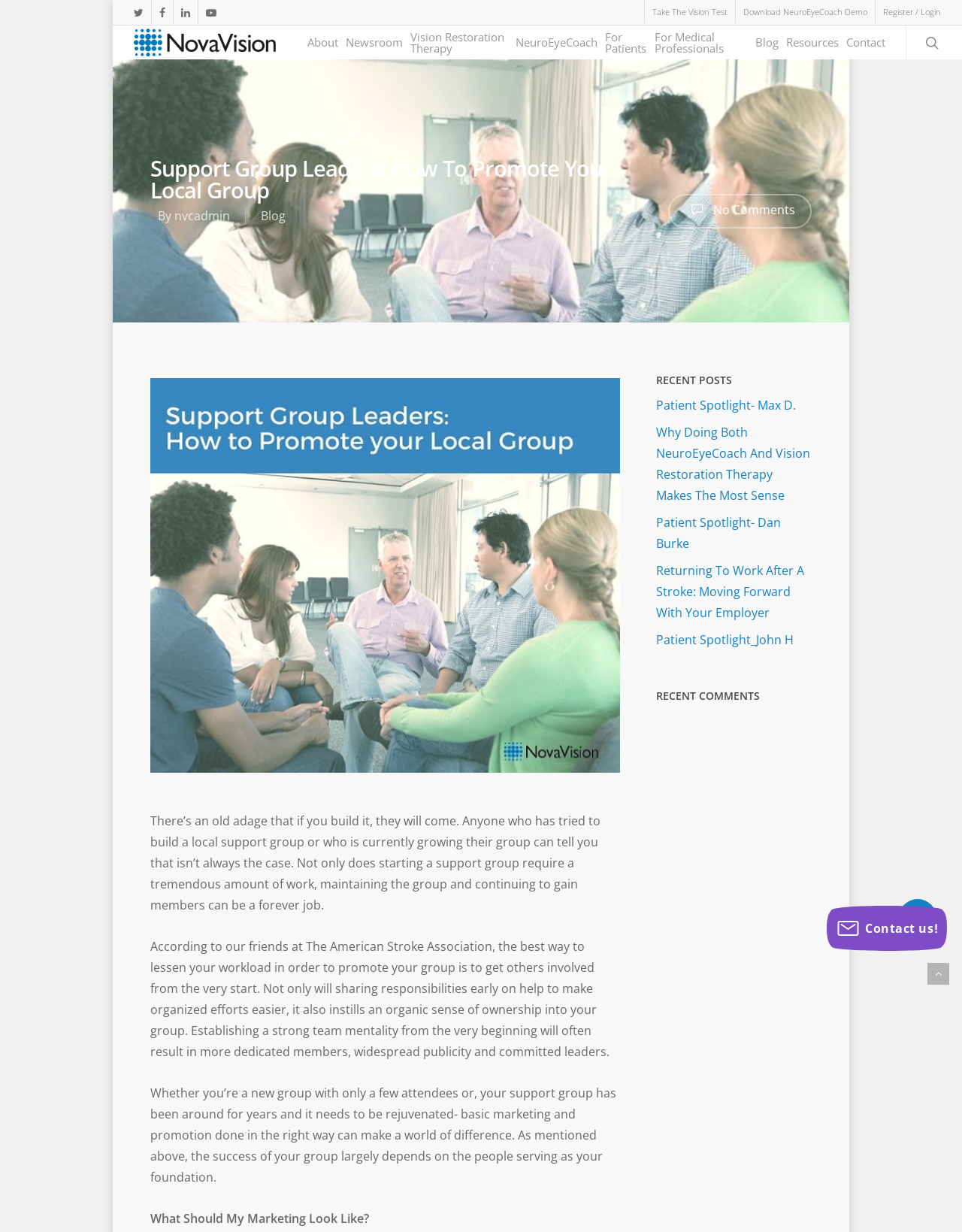What is the name of the organization?
Provide an in-depth and detailed answer to the question.

The name of the organization can be found in the top-left corner of the webpage, where the logo is located. The logo is accompanied by the text 'NovaVision', which is also a link.